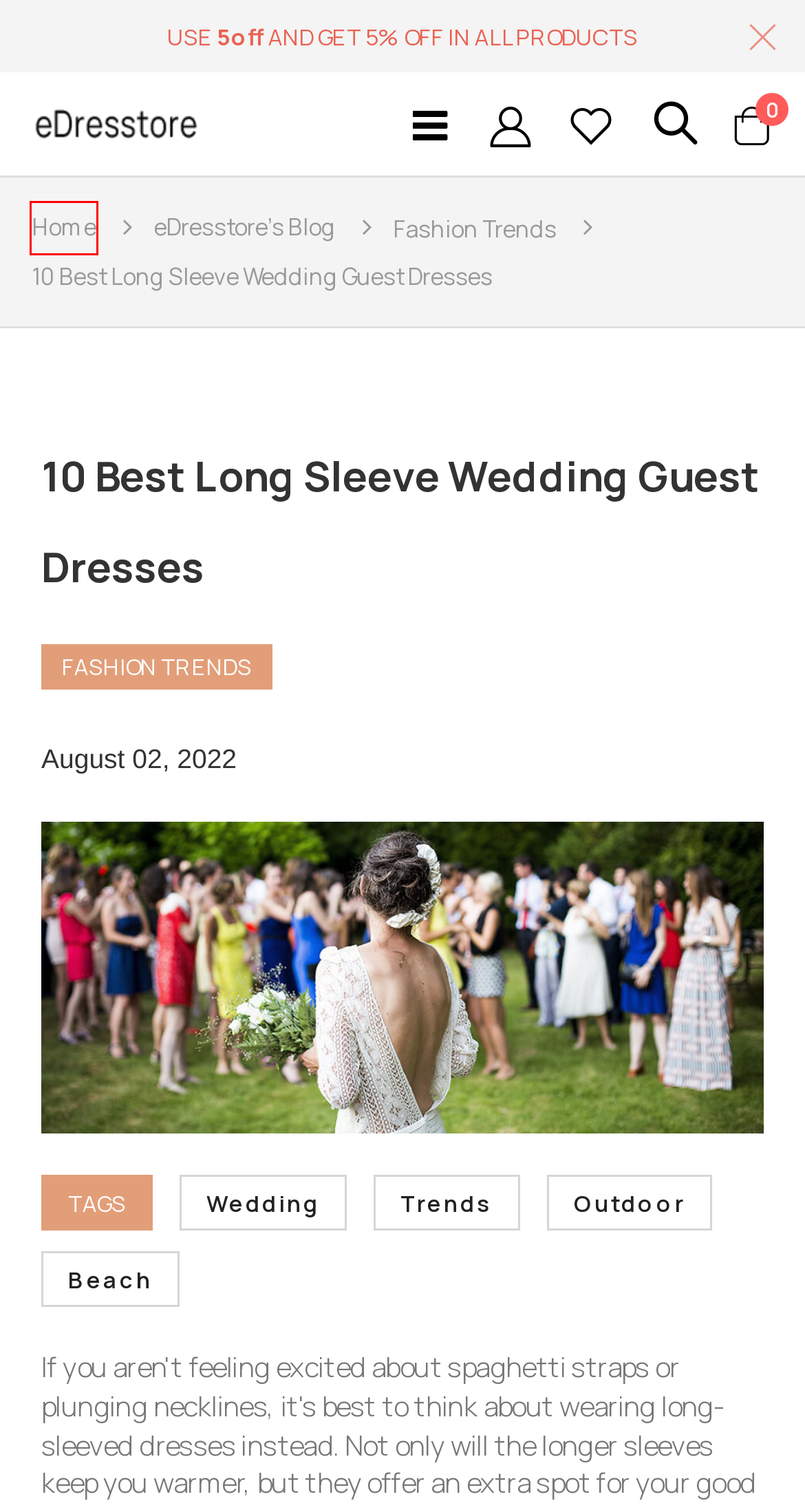Review the webpage screenshot provided, noting the red bounding box around a UI element. Choose the description that best matches the new webpage after clicking the element within the bounding box. The following are the options:
A. wedding | eDresstore
B. beach | eDresstore
C. Quality Modest Bridesmaid Dresses from $39 | eDresstore
D. Fashion Trends | eDresstore
E. outdoor | eDresstore
F. Shopping Cart | eDresstore
G. Fashion news and latest trends in wedding & special event | eDresstore
H. Customer Login | eDresstore

C